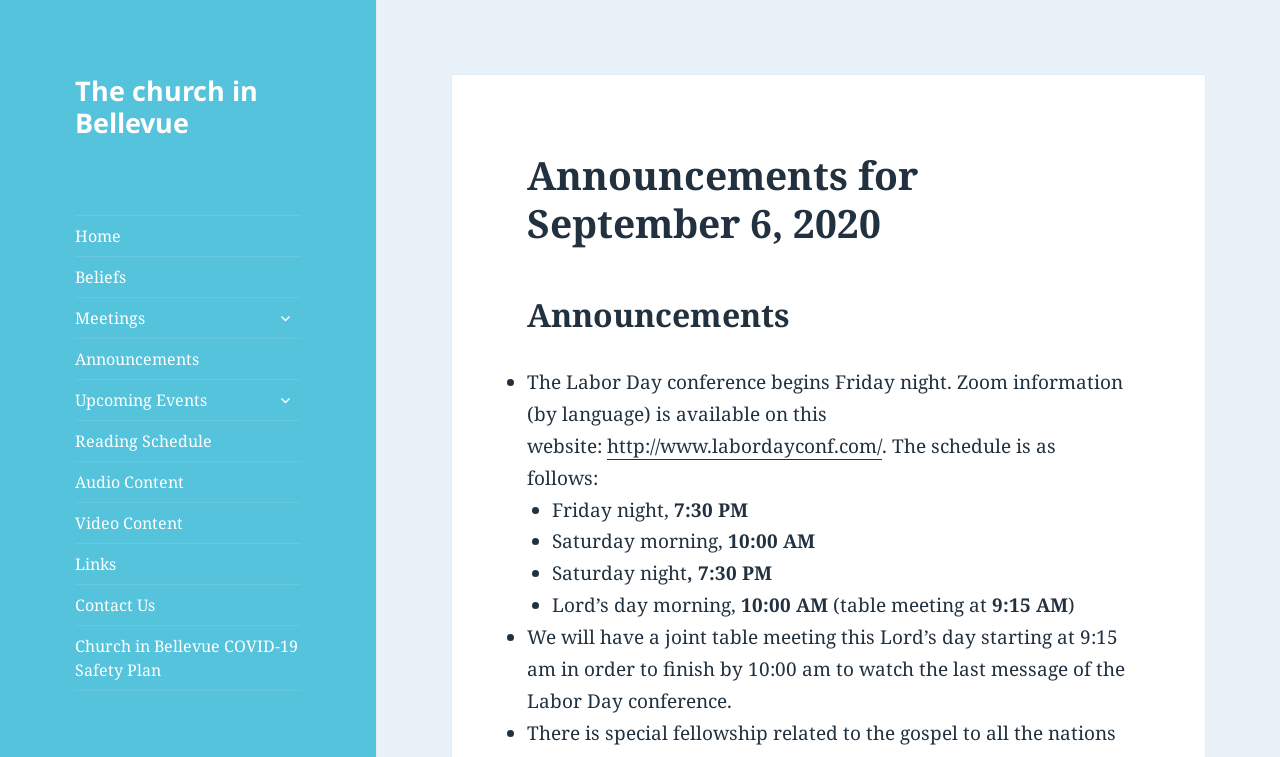Pinpoint the bounding box coordinates of the area that must be clicked to complete this instruction: "Get consulting and expertise".

None